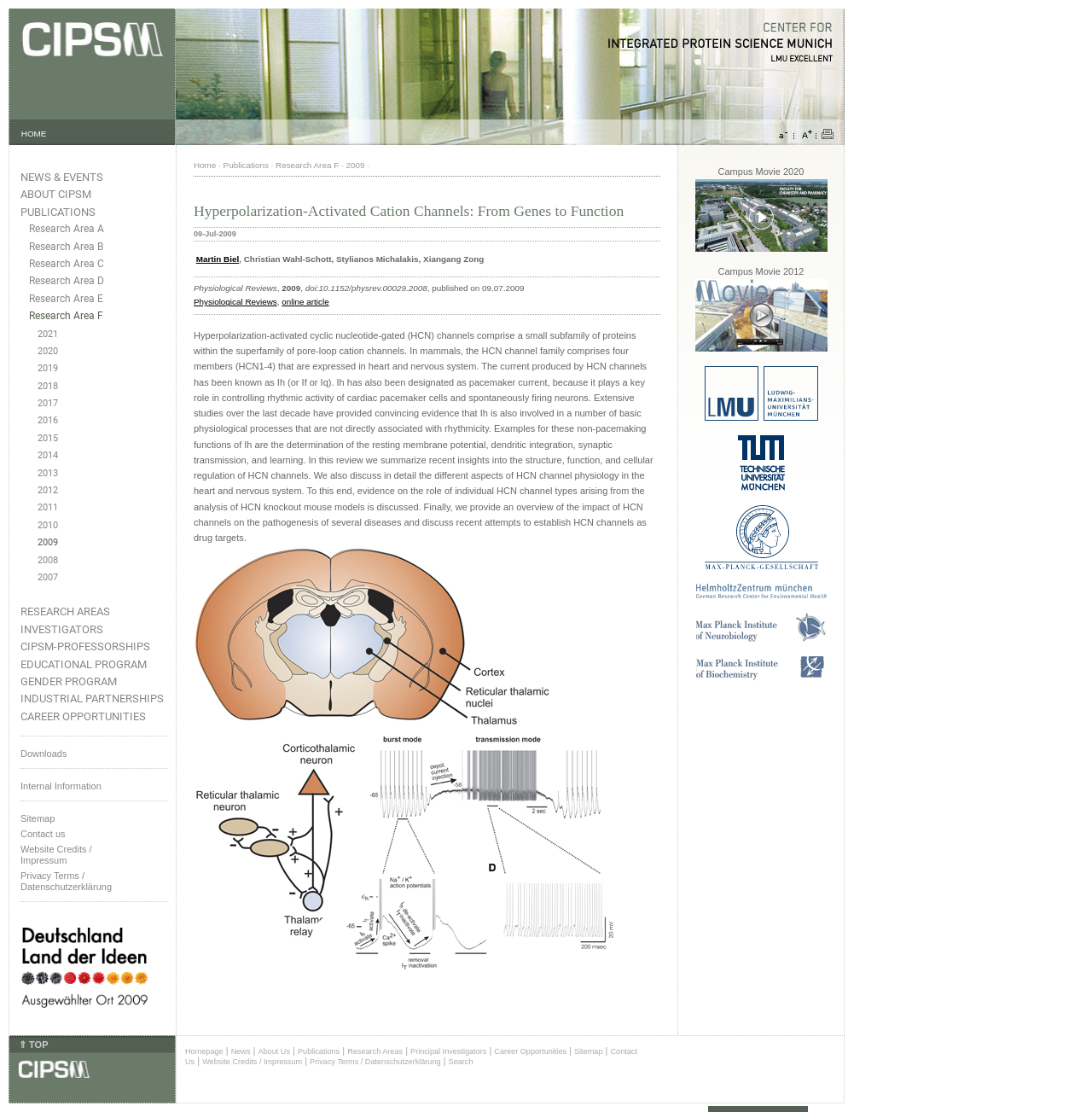Please specify the bounding box coordinates of the clickable region to carry out the following instruction: "Go to the 'RESEARCH AREAS' page". The coordinates should be four float numbers between 0 and 1, in the format [left, top, right, bottom].

[0.019, 0.544, 0.153, 0.556]